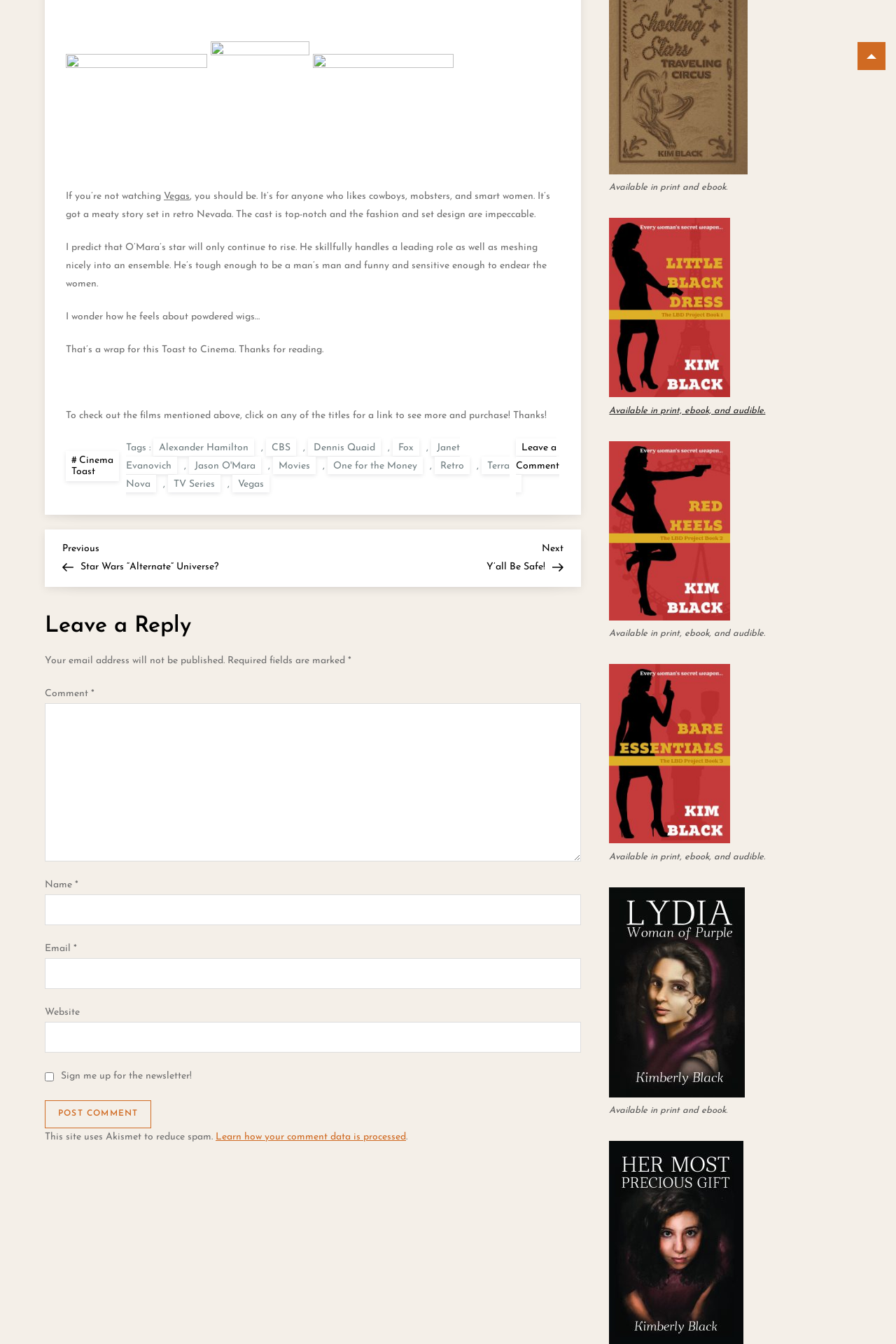Bounding box coordinates are specified in the format (top-left x, top-left y, bottom-right x, bottom-right y). All values are floating point numbers bounded between 0 and 1. Please provide the bounding box coordinate of the region this sentence describes: parent_node: Website name="url"

[0.05, 0.76, 0.649, 0.783]